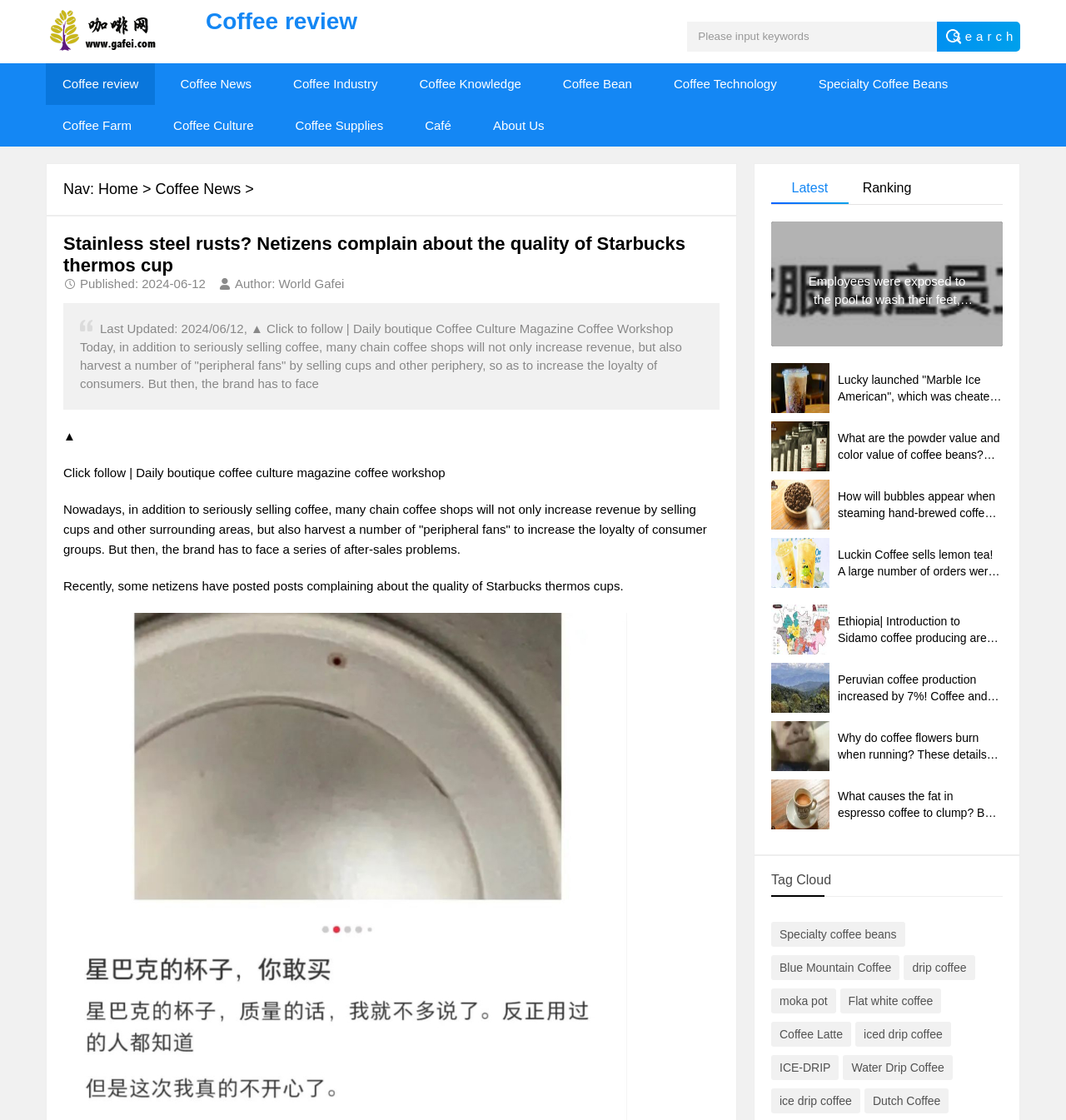Identify and provide the main heading of the webpage.

Stainless steel rusts? Netizens complain about the quality of Starbucks thermos cup